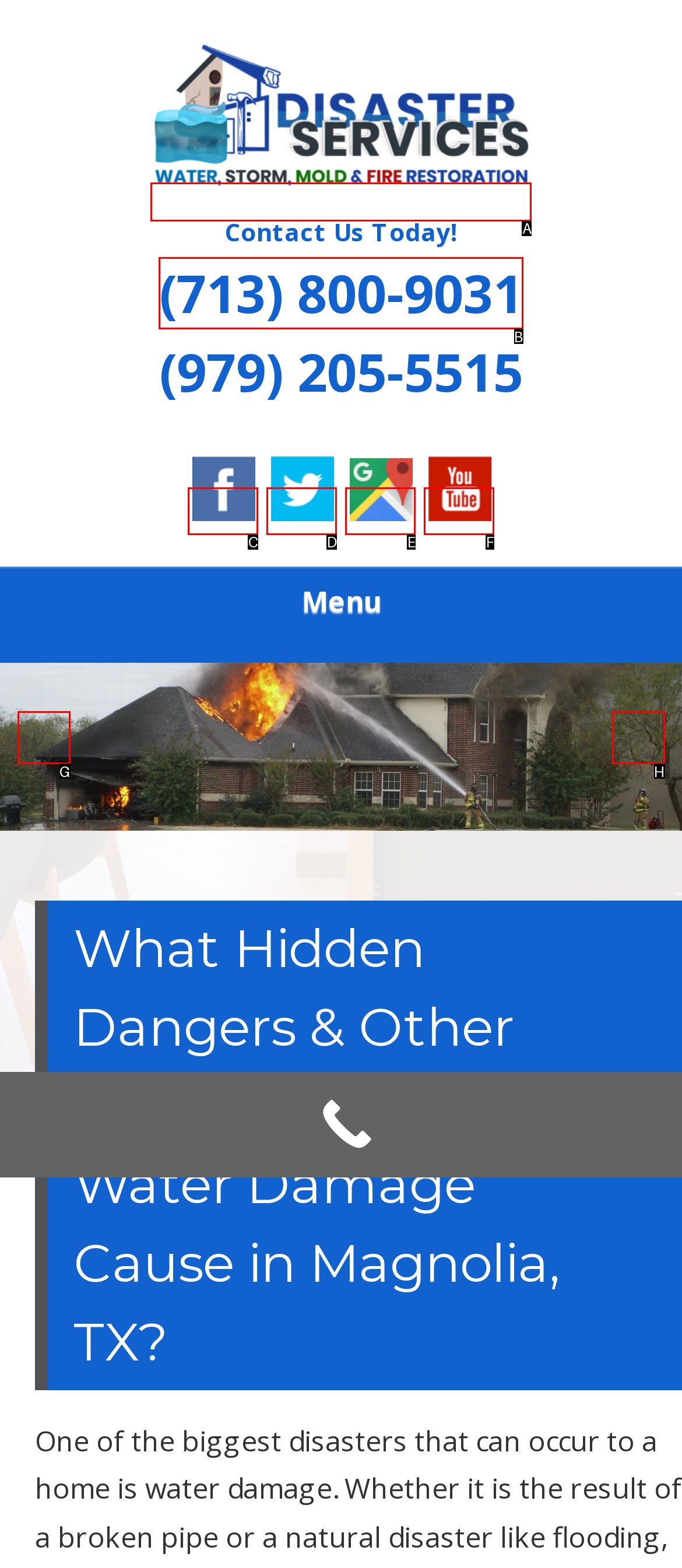Which HTML element should be clicked to complete the following task: Call the phone number (713) 800-9031?
Answer with the letter corresponding to the correct choice.

B